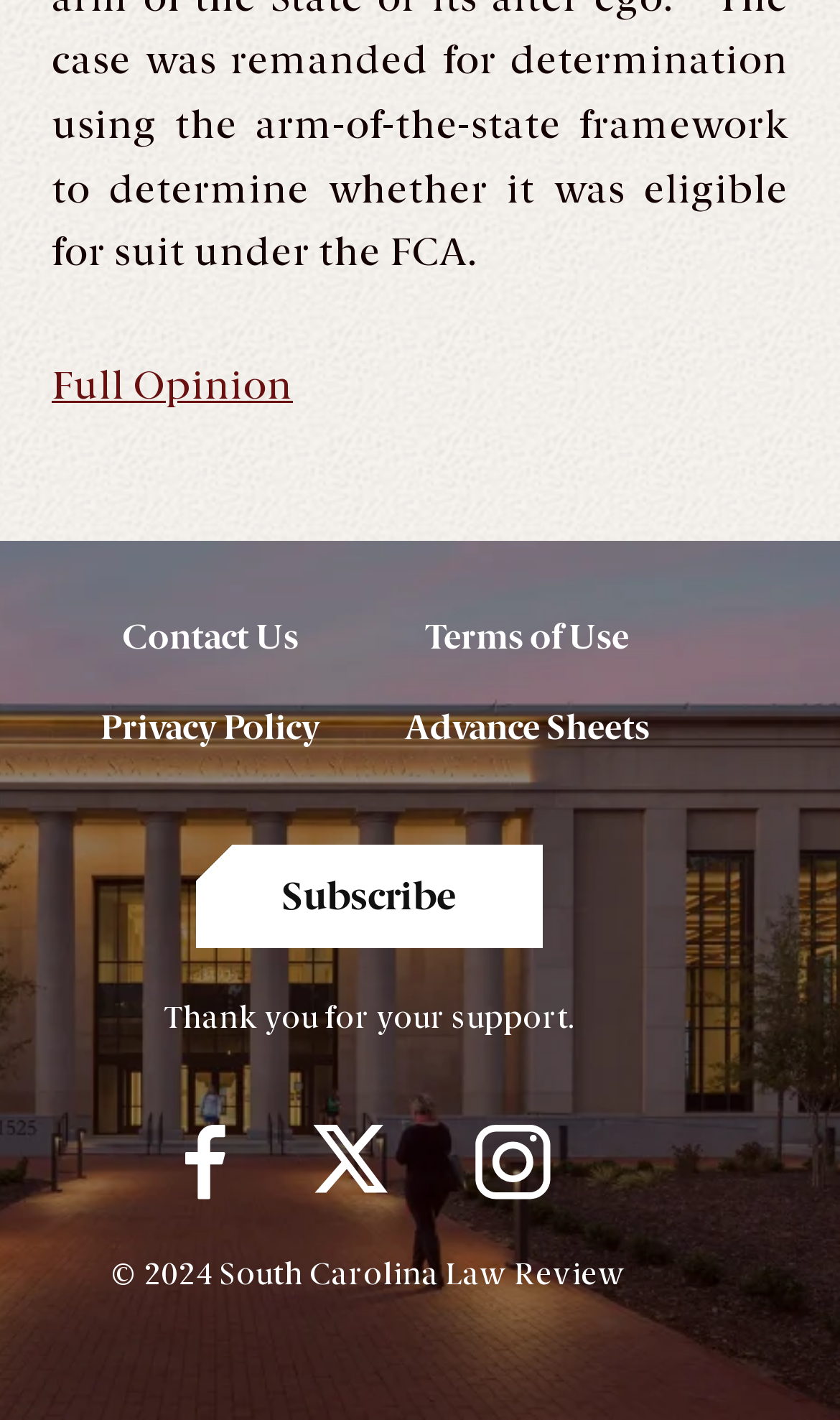Identify the coordinates of the bounding box for the element that must be clicked to accomplish the instruction: "Follow on Facebook".

[0.221, 0.783, 0.269, 0.855]